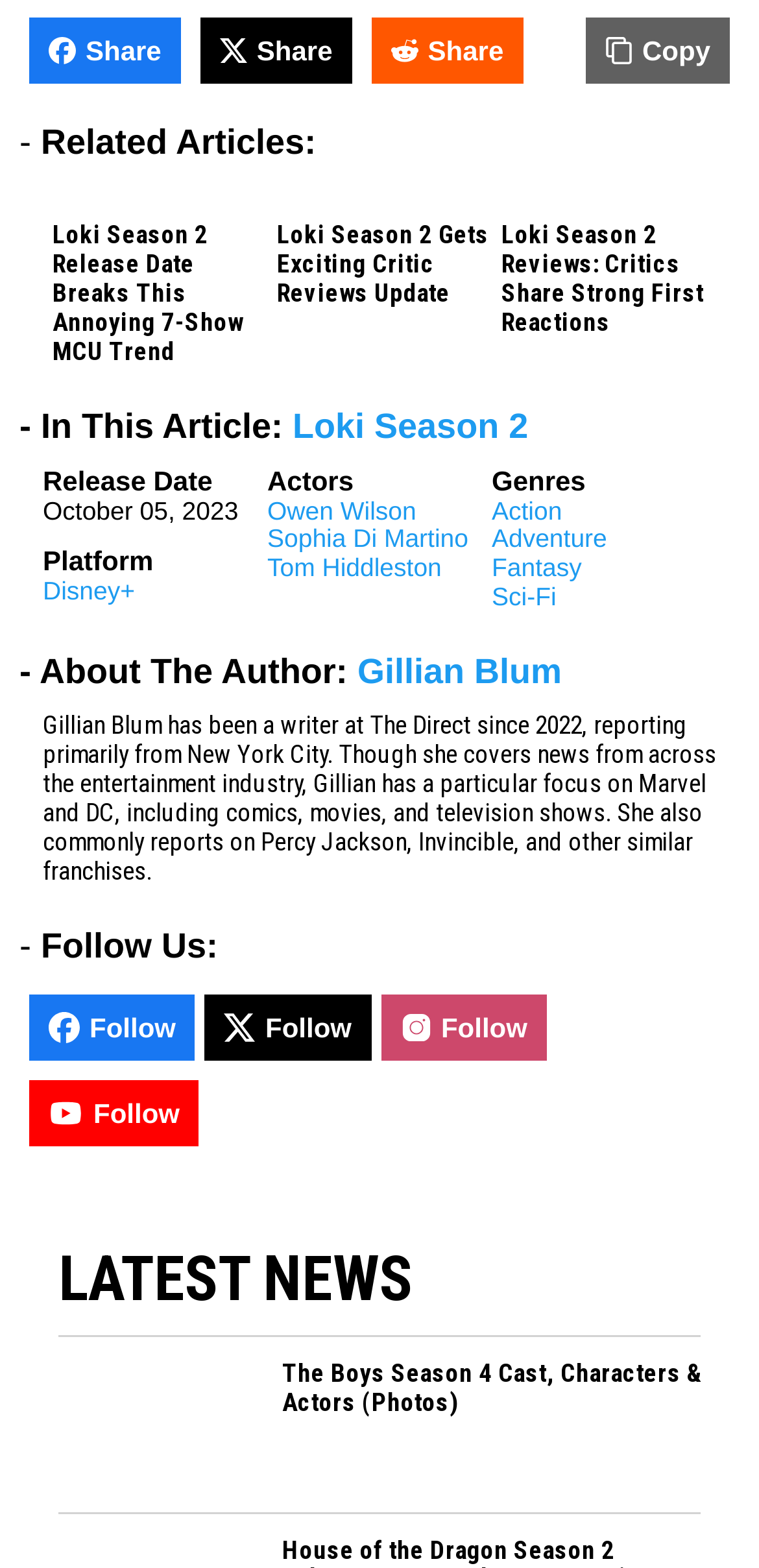What is the release date of Loki Season 2?
Using the information from the image, provide a comprehensive answer to the question.

I found the release date of Loki Season 2 by looking at the 'Release Date' section, which is located below the 'In This Article:' section. The release date is specified as October 05, 2023.